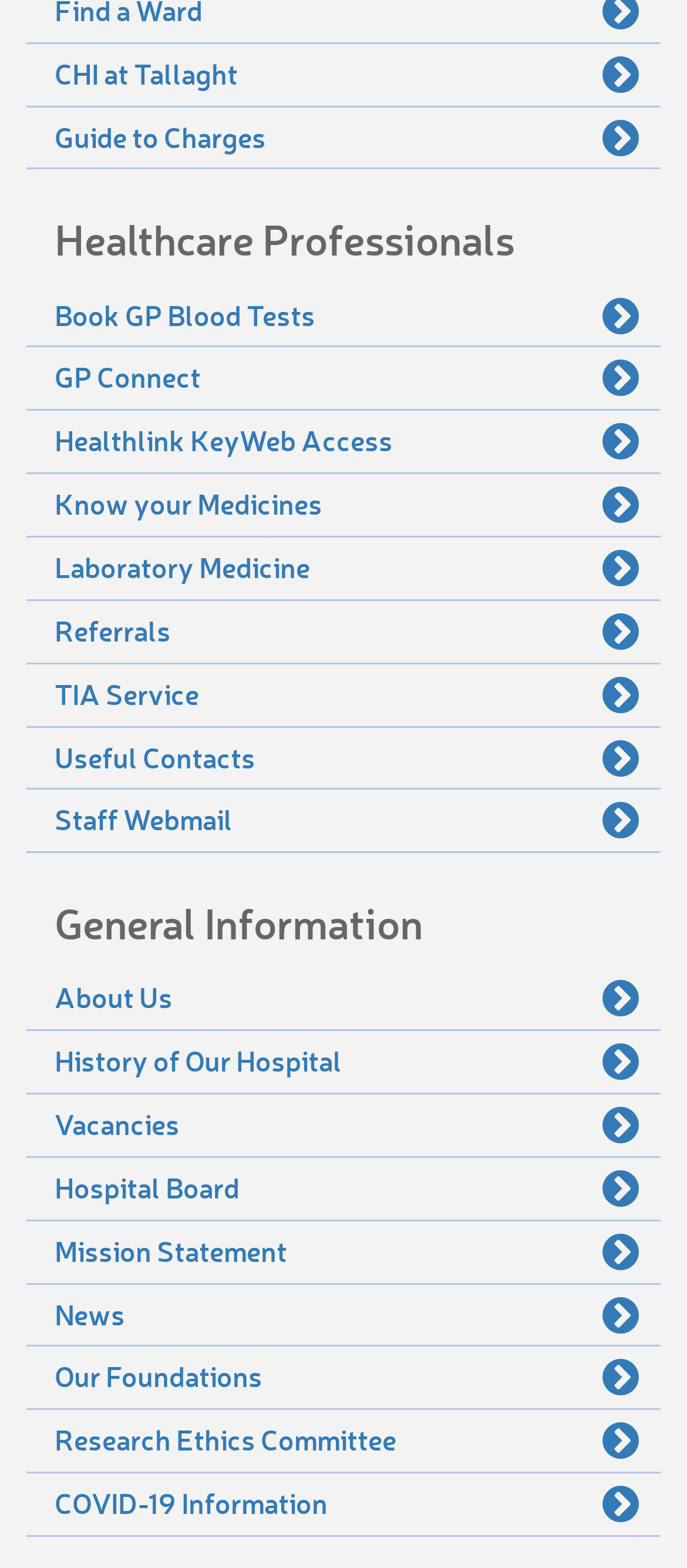Bounding box coordinates are specified in the format (top-left x, top-left y, bottom-right x, bottom-right y). All values are floating point numbers bounded between 0 and 1. Please provide the bounding box coordinate of the region this sentence describes: Research Ethics Committee

[0.038, 0.9, 0.962, 0.939]